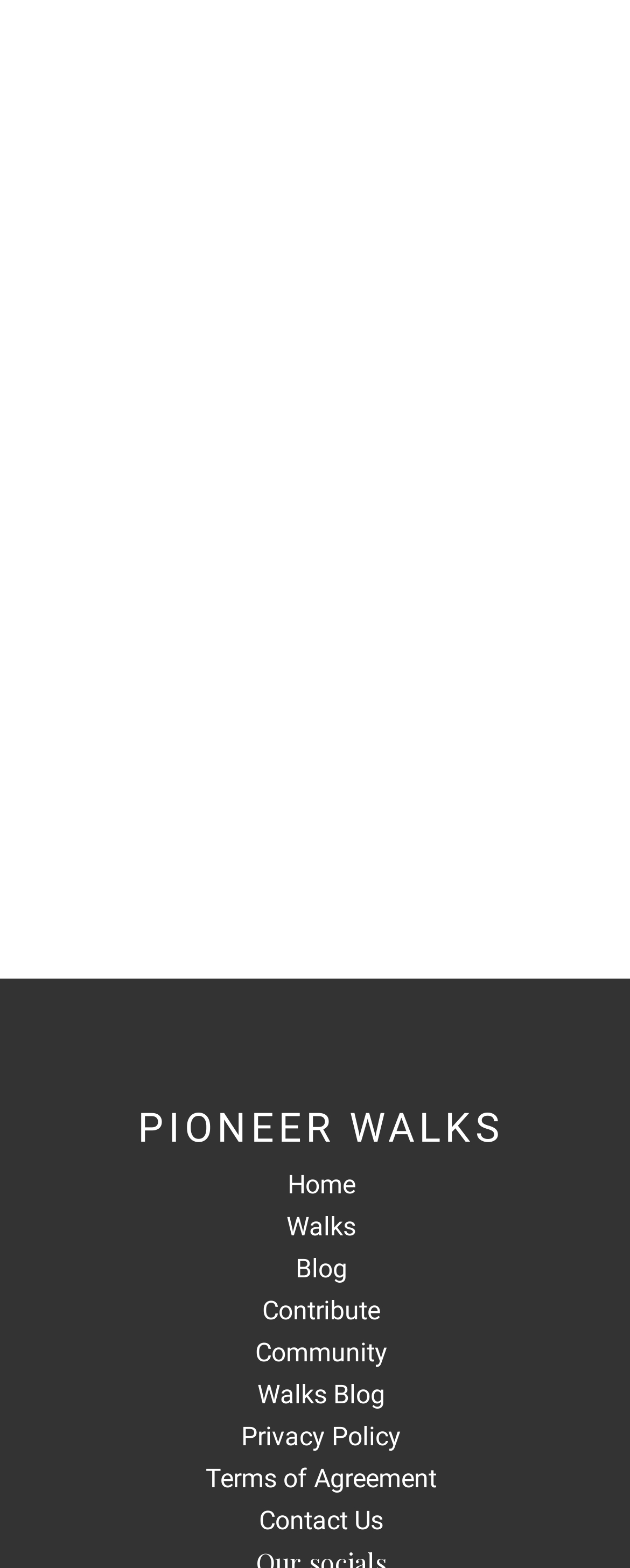Locate the bounding box coordinates of the element's region that should be clicked to carry out the following instruction: "contact us". The coordinates need to be four float numbers between 0 and 1, i.e., [left, top, right, bottom].

[0.411, 0.96, 0.609, 0.98]